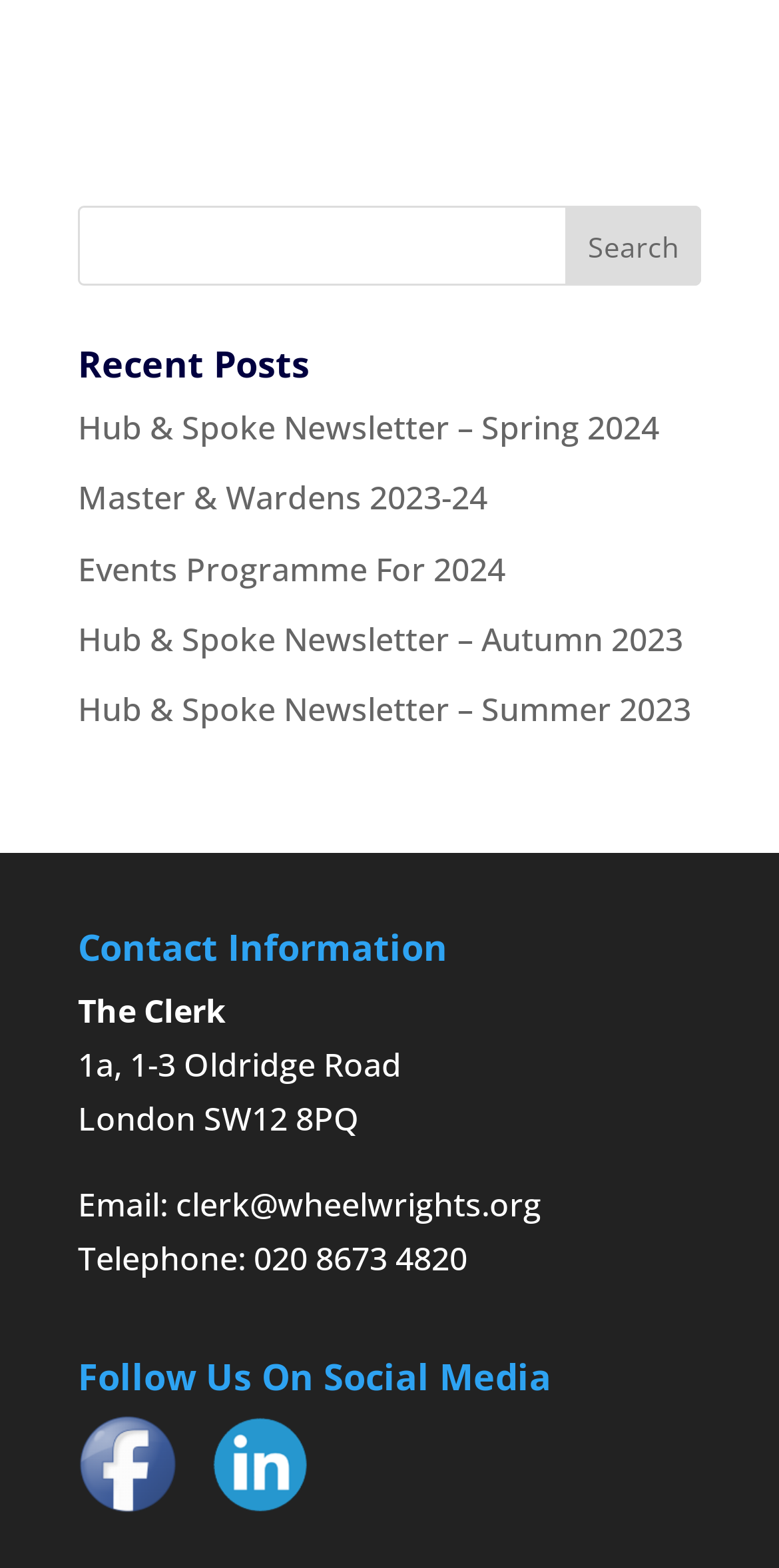Determine the bounding box coordinates for the HTML element described here: "Events Programme For 2024".

[0.1, 0.348, 0.649, 0.376]